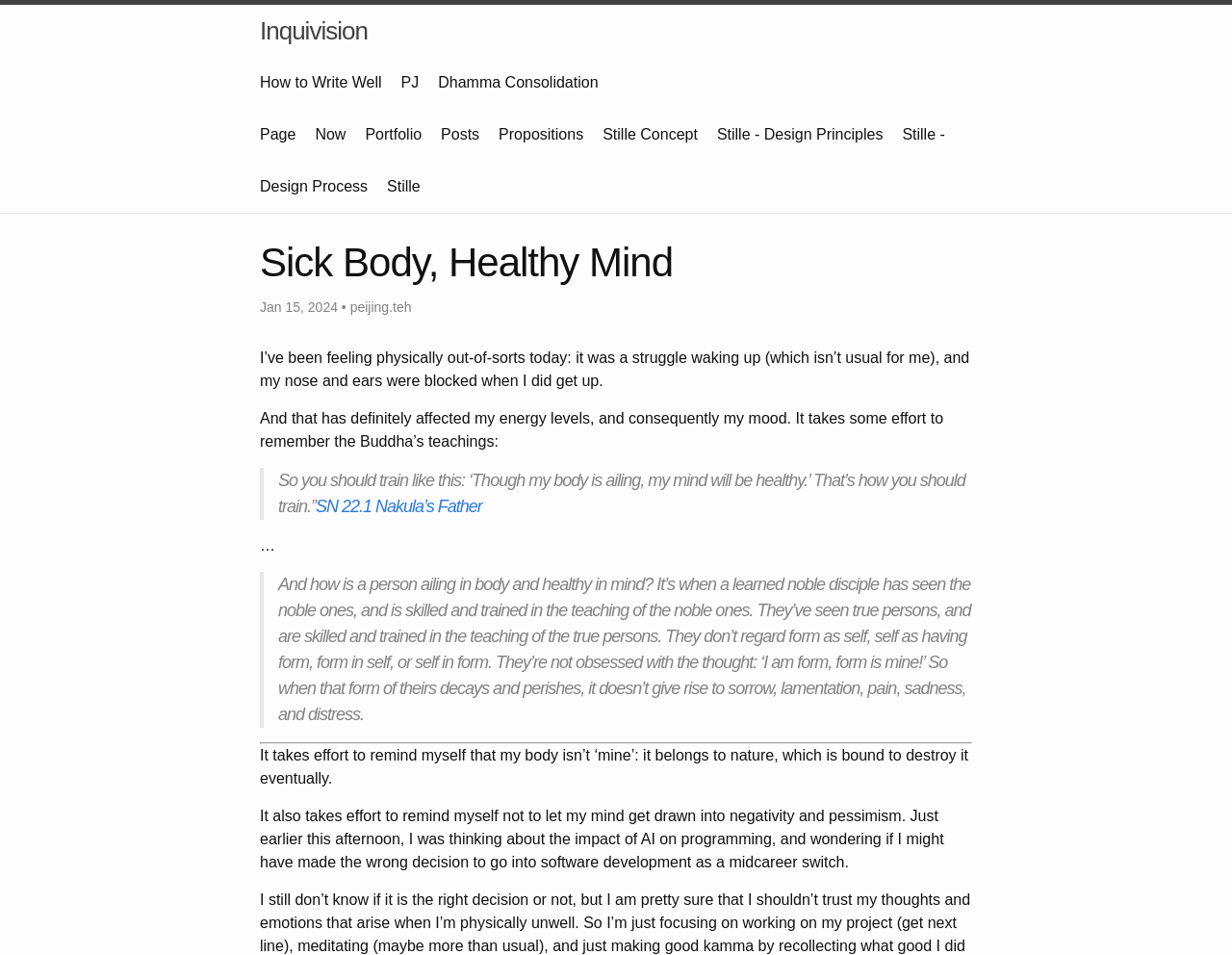Please identify the bounding box coordinates of the element I need to click to follow this instruction: "Read the 'It’s a blog. About history.' description".

None